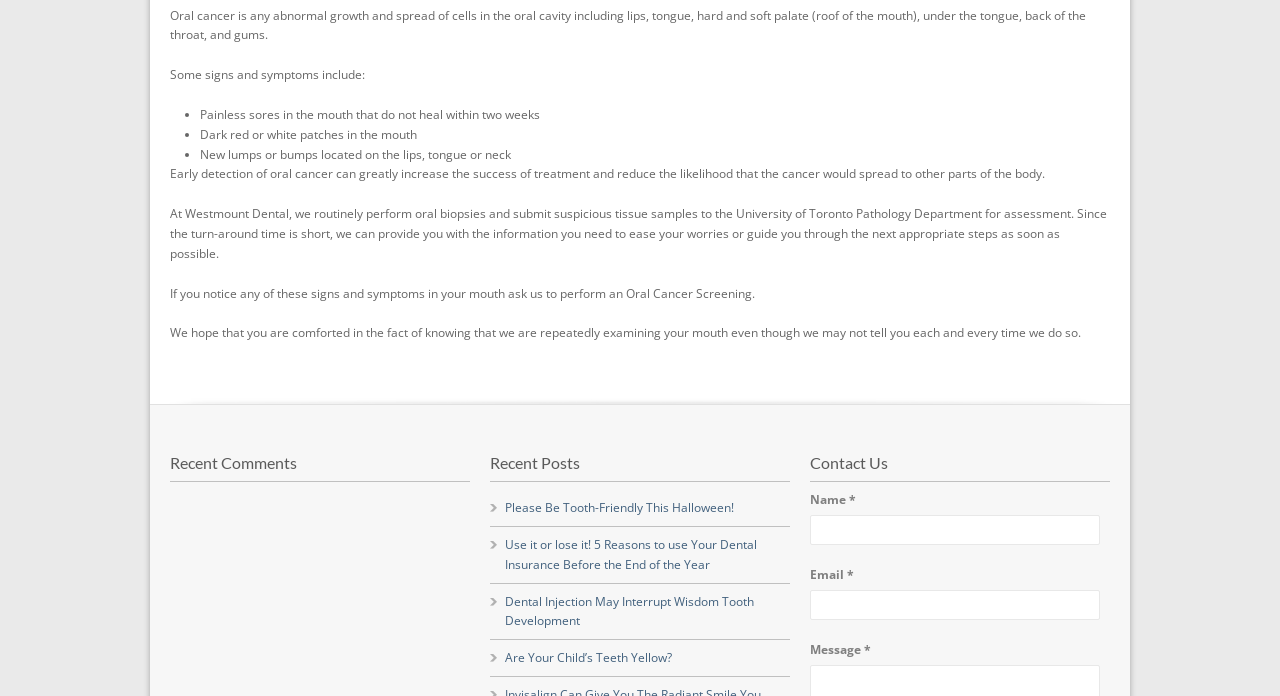Identify the bounding box for the given UI element using the description provided. Coordinates should be in the format (top-left x, top-left y, bottom-right x, bottom-right y) and must be between 0 and 1. Here is the description: parent_node: Name * name="name"

[0.633, 0.74, 0.859, 0.783]